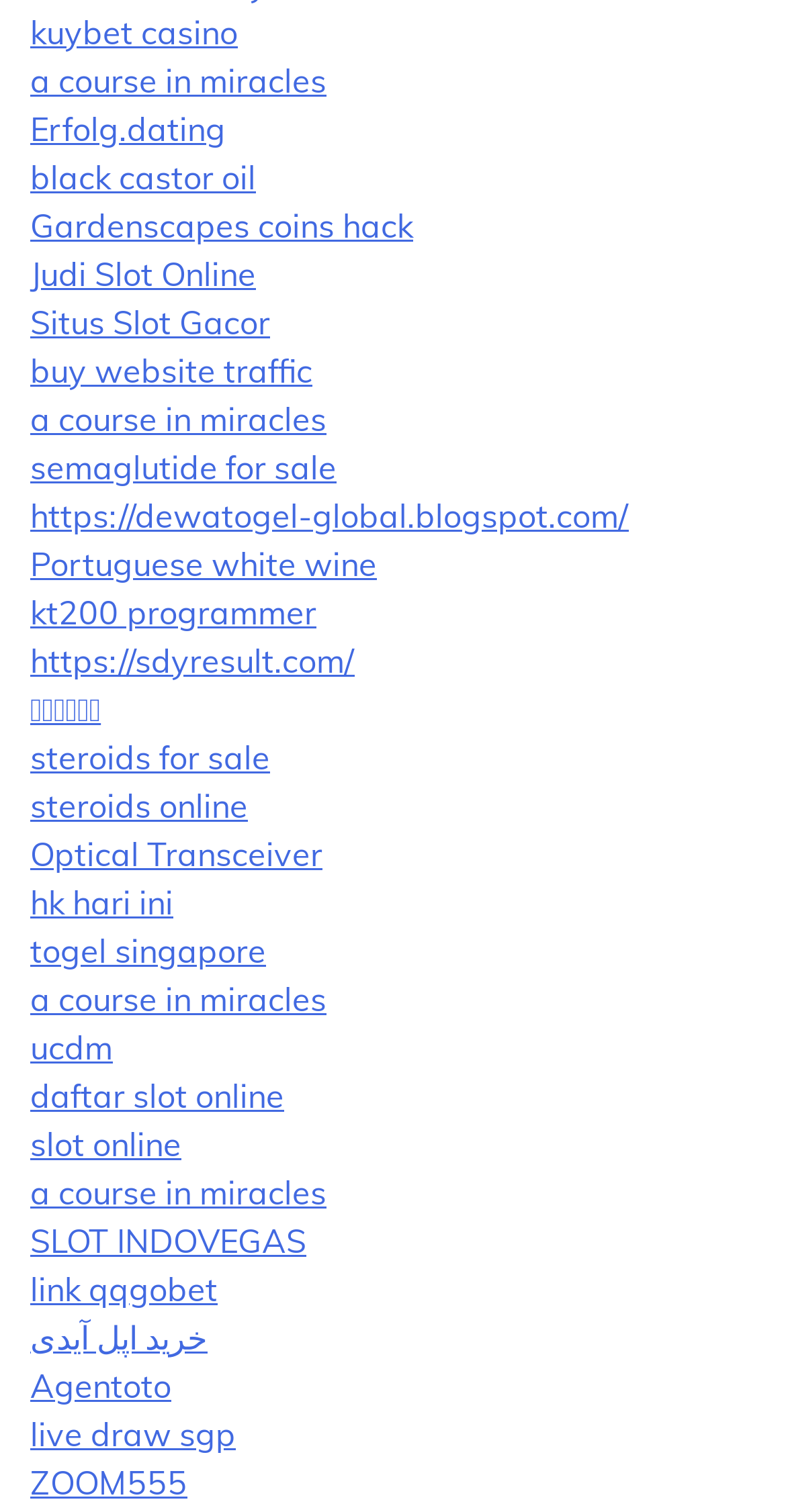Find the bounding box of the element with the following description: "Optical Transceiver". The coordinates must be four float numbers between 0 and 1, formatted as [left, top, right, bottom].

[0.038, 0.551, 0.41, 0.578]